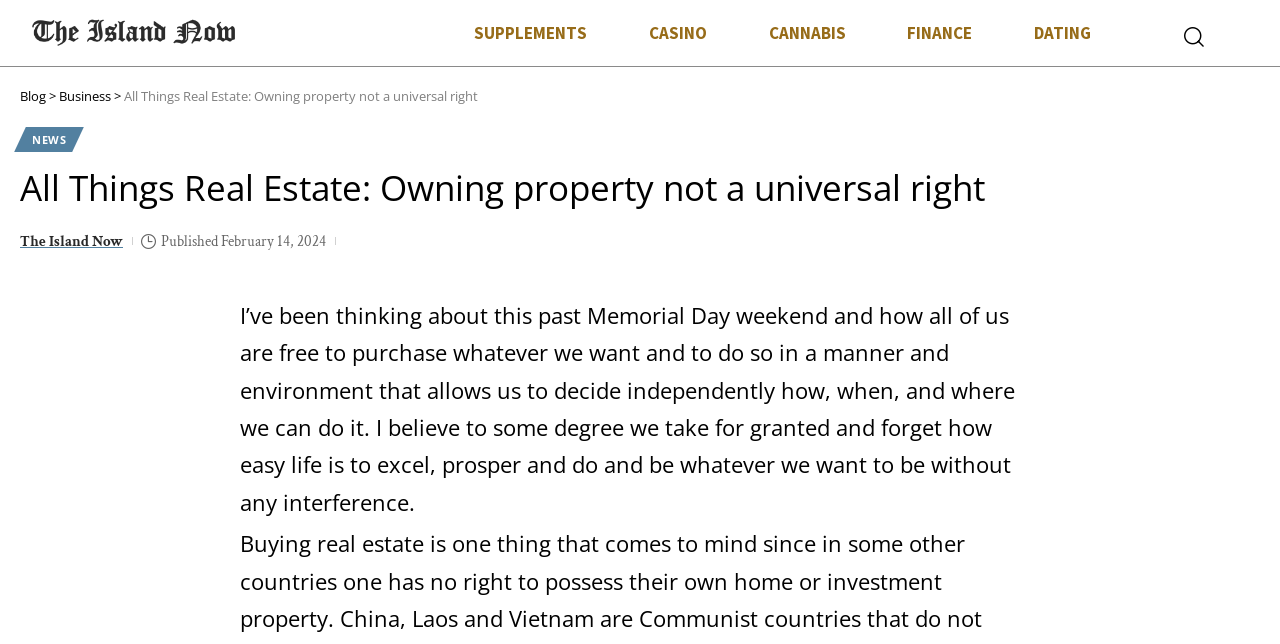Determine the bounding box for the UI element as described: "News". The coordinates should be represented as four float numbers between 0 and 1, formatted as [left, top, right, bottom].

[0.016, 0.196, 0.061, 0.235]